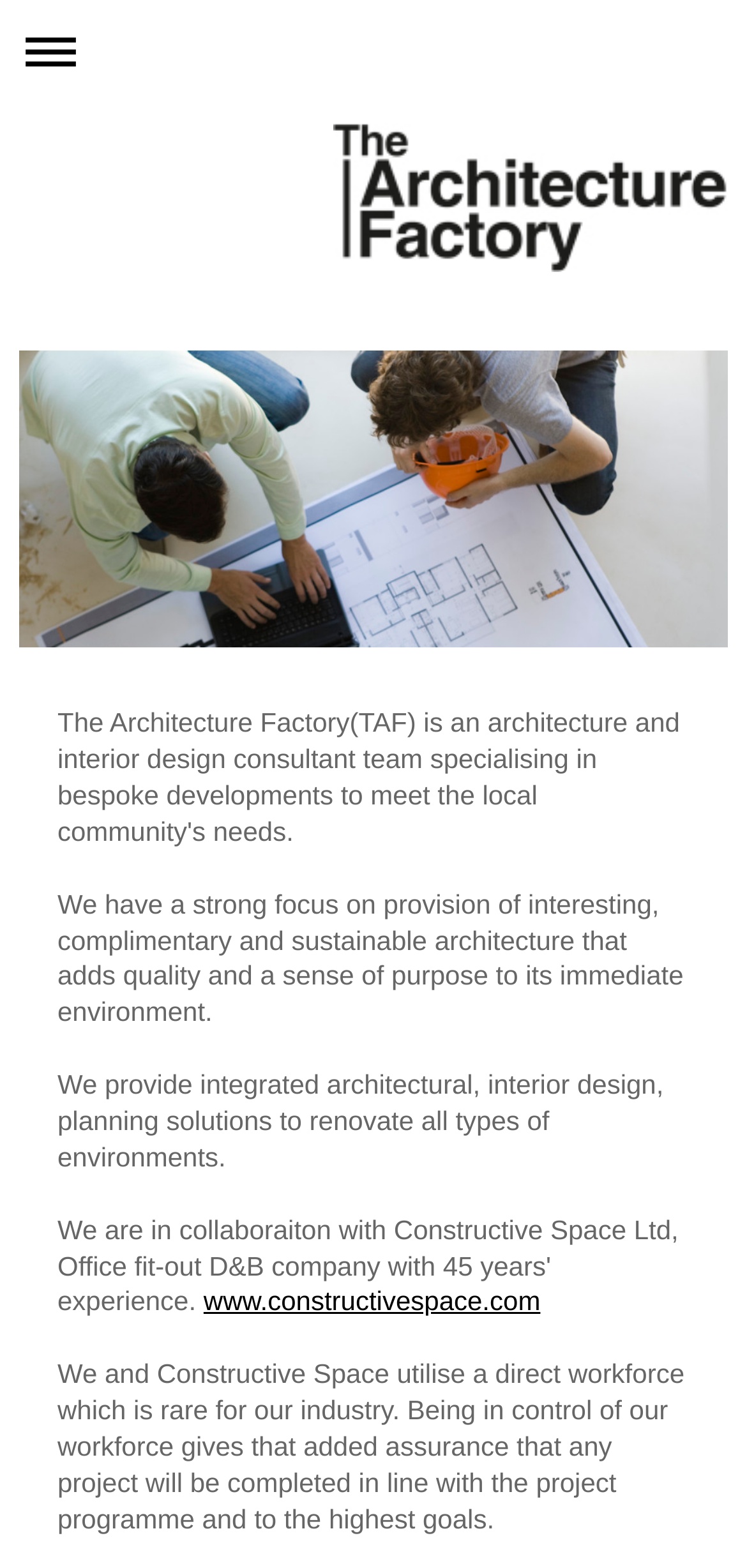What is the focus of Architecture Factory?
Look at the screenshot and respond with a single word or phrase.

Provision of interesting architecture